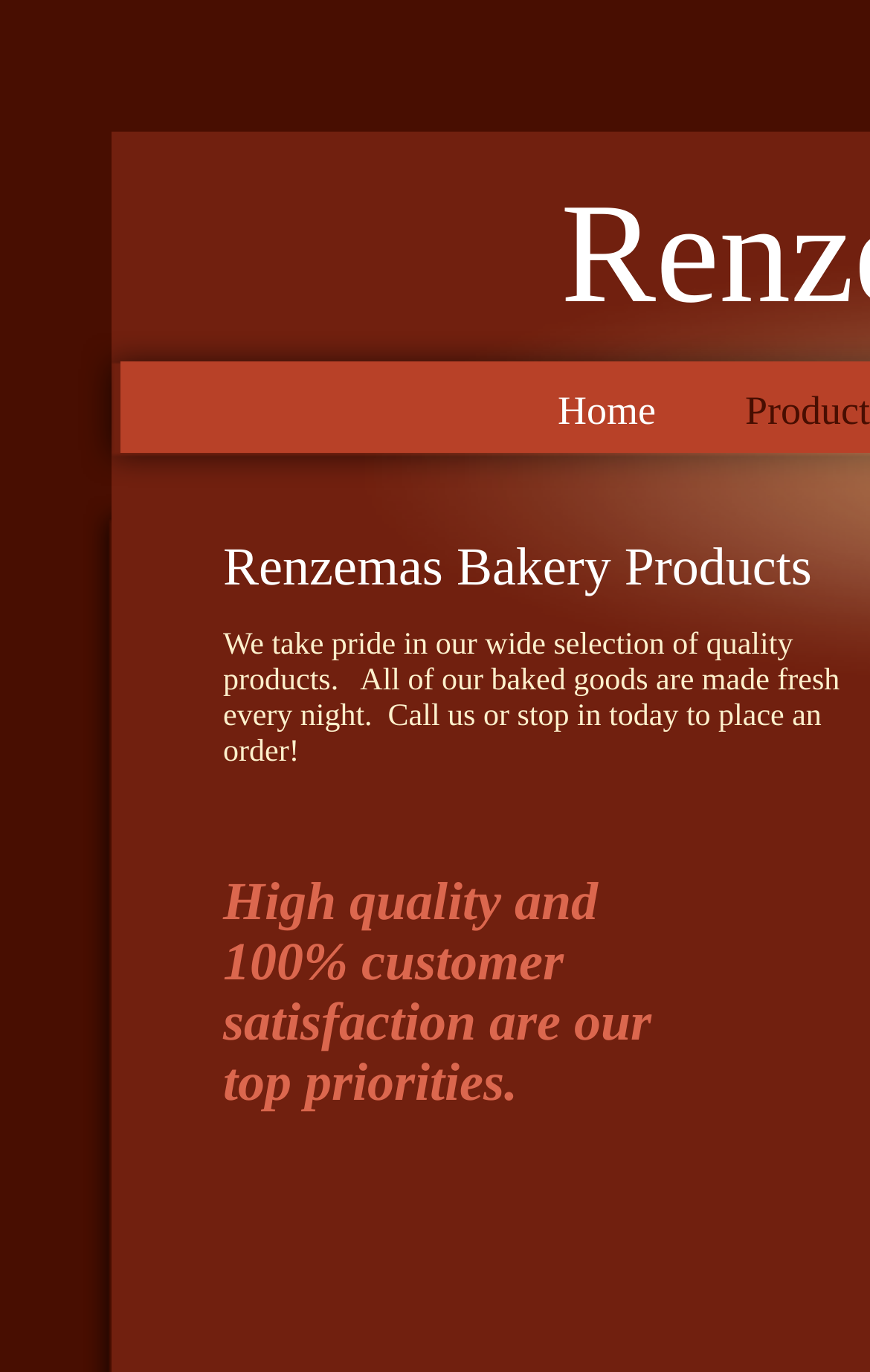Locate the UI element described by Home and provide its bounding box coordinates. Use the format (top-left x, top-left y, bottom-right x, bottom-right y) with all values as floating point numbers between 0 and 1.

[0.641, 0.309, 0.805, 0.311]